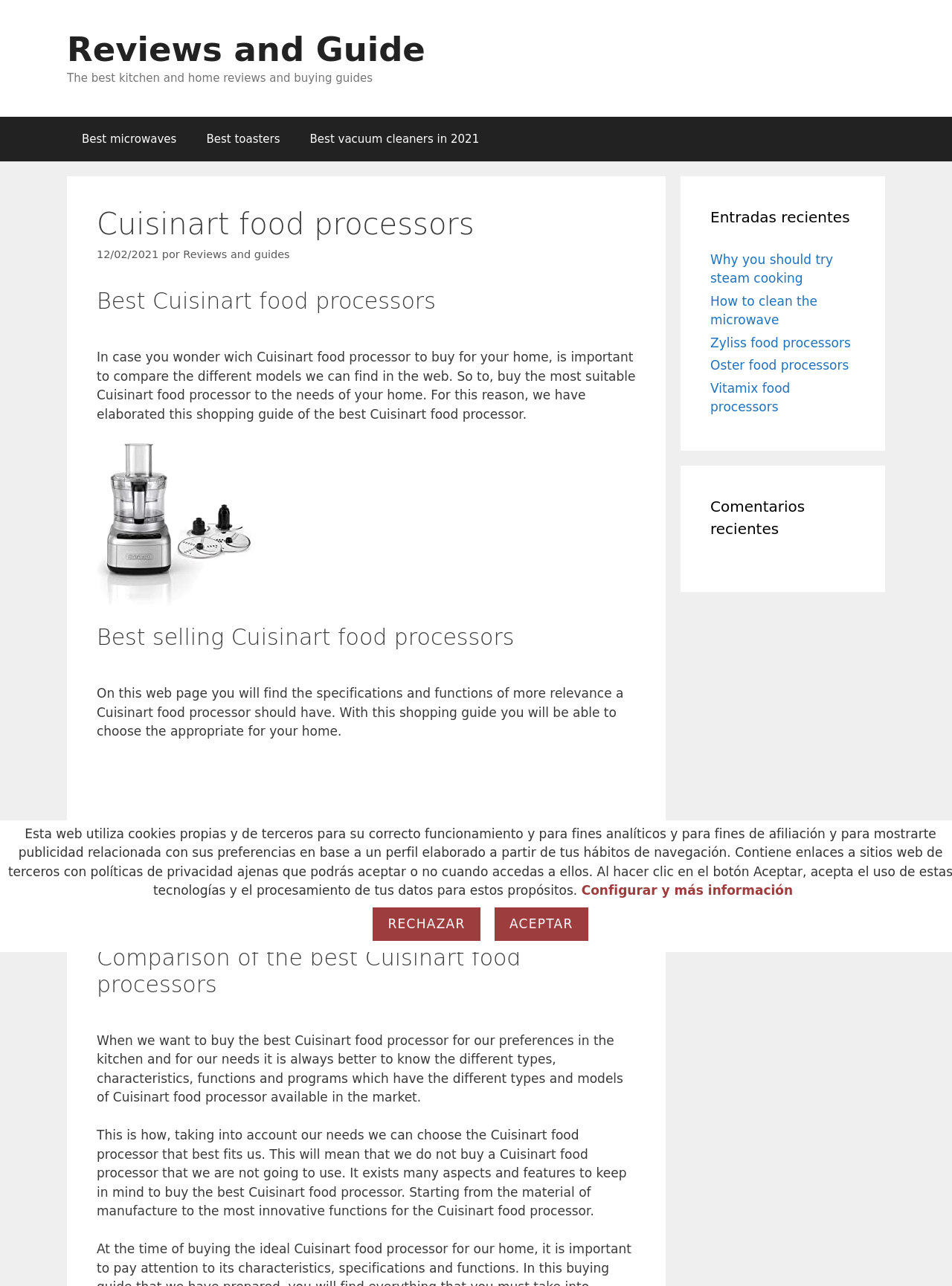Provide the bounding box coordinates for the area that should be clicked to complete the instruction: "Click the 'Learn more' button".

None